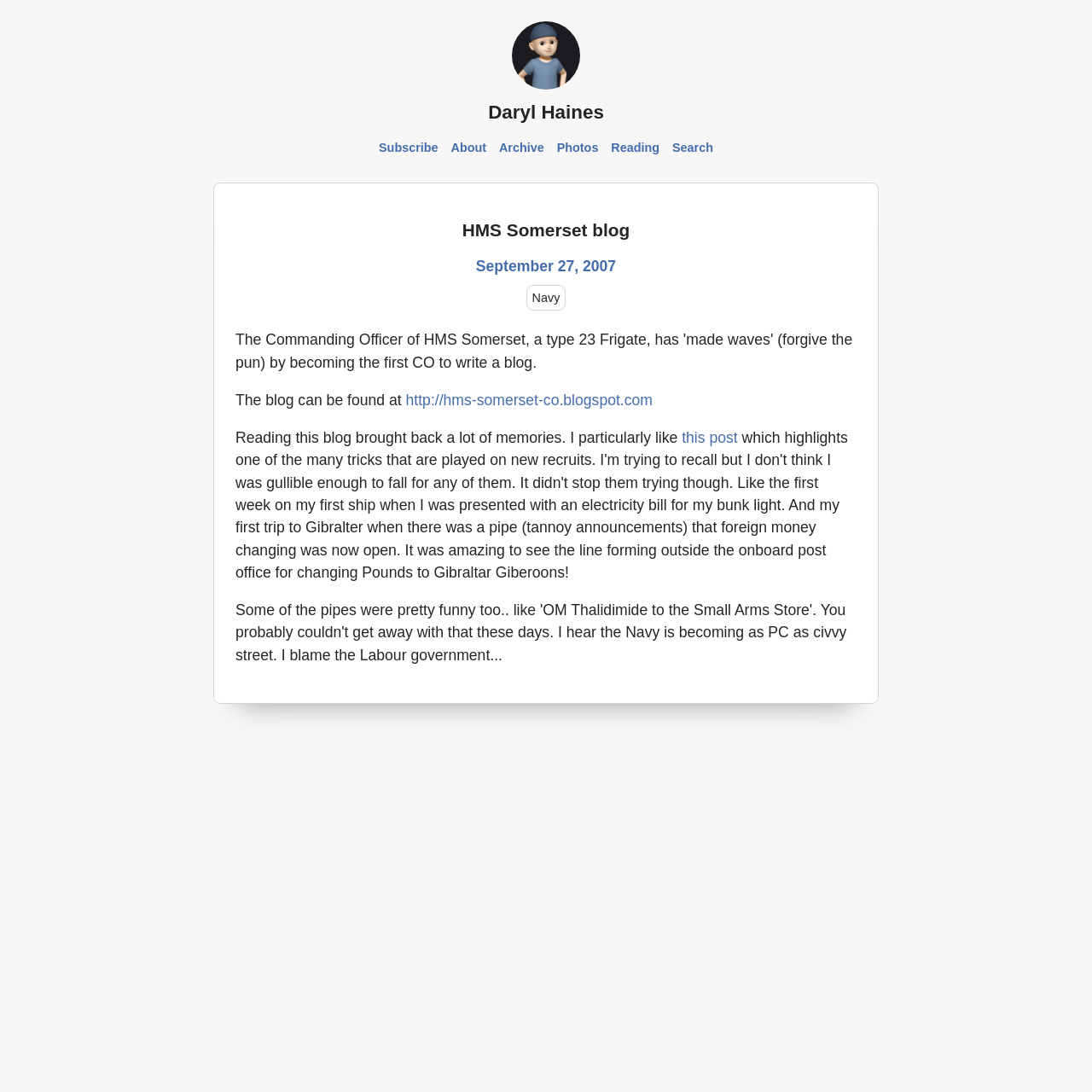Please provide the bounding box coordinate of the region that matches the element description: http://hms-somerset-co.blogspot.com. Coordinates should be in the format (top-left x, top-left y, bottom-right x, bottom-right y) and all values should be between 0 and 1.

[0.372, 0.358, 0.598, 0.374]